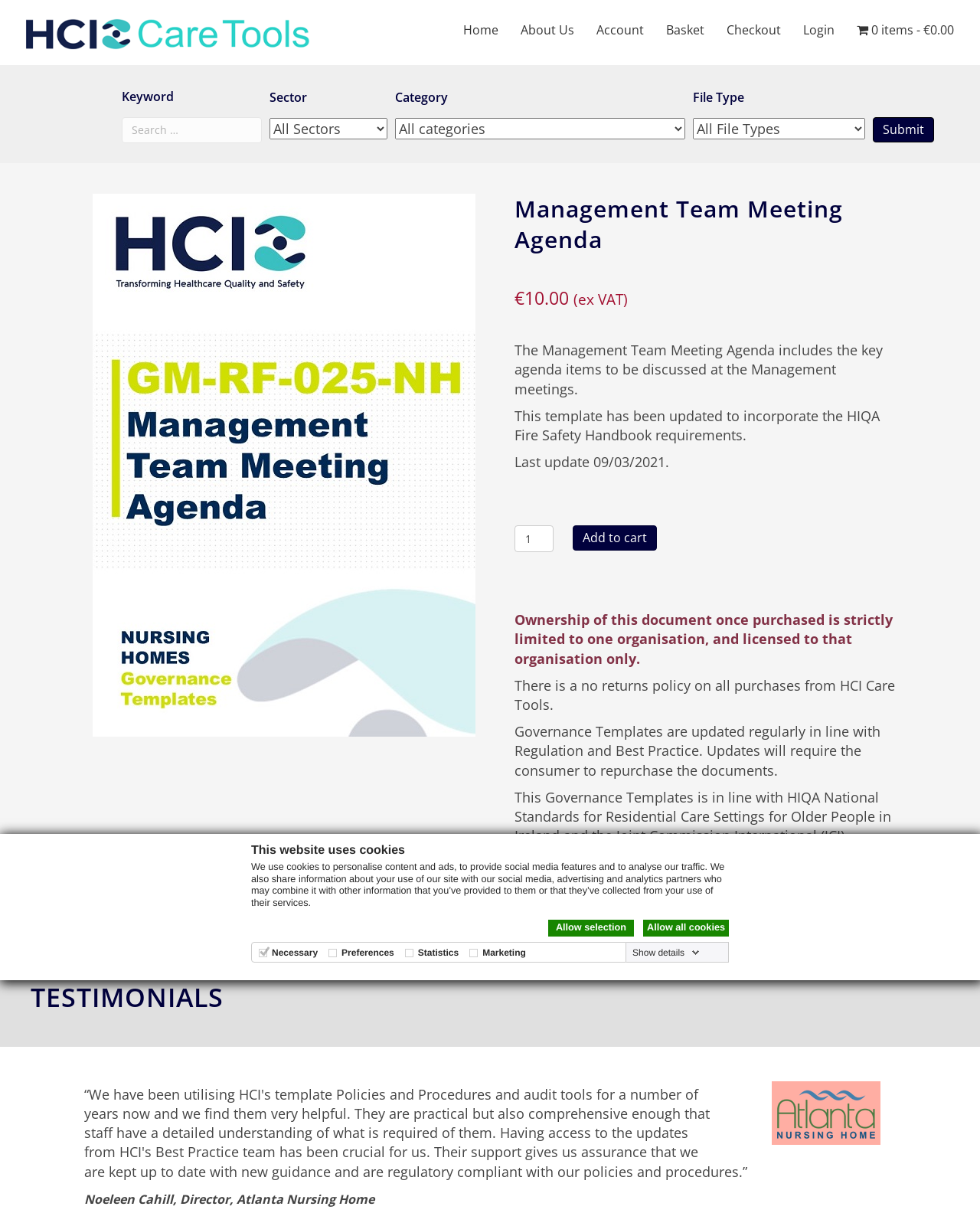Determine the bounding box coordinates of the section to be clicked to follow the instruction: "Download the PDF". The coordinates should be given as four float numbers between 0 and 1, formatted as [left, top, right, bottom].

None